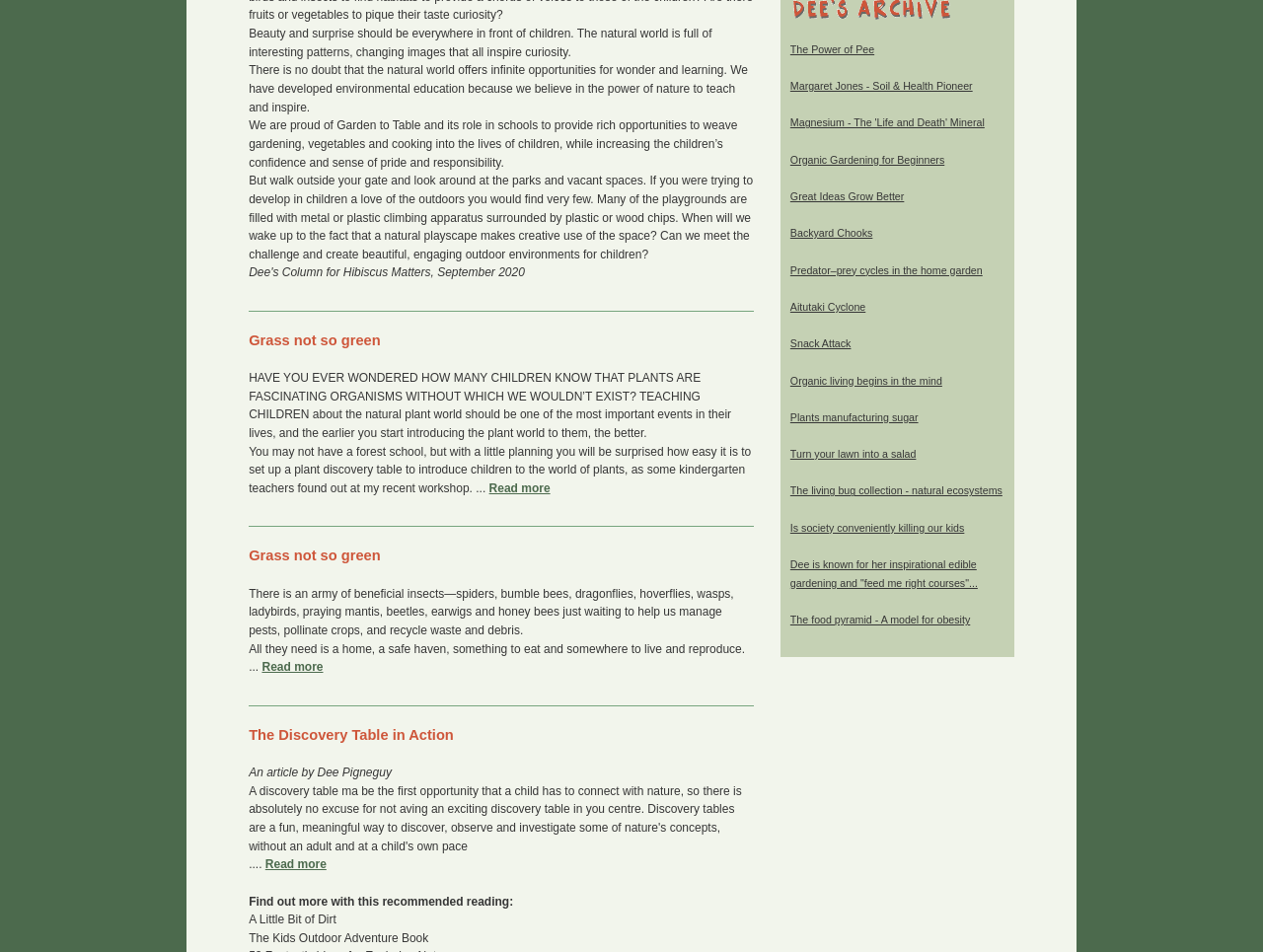Find the bounding box coordinates of the clickable region needed to perform the following instruction: "Read more about introducing children to the world of plants". The coordinates should be provided as four float numbers between 0 and 1, i.e., [left, top, right, bottom].

[0.387, 0.506, 0.436, 0.52]